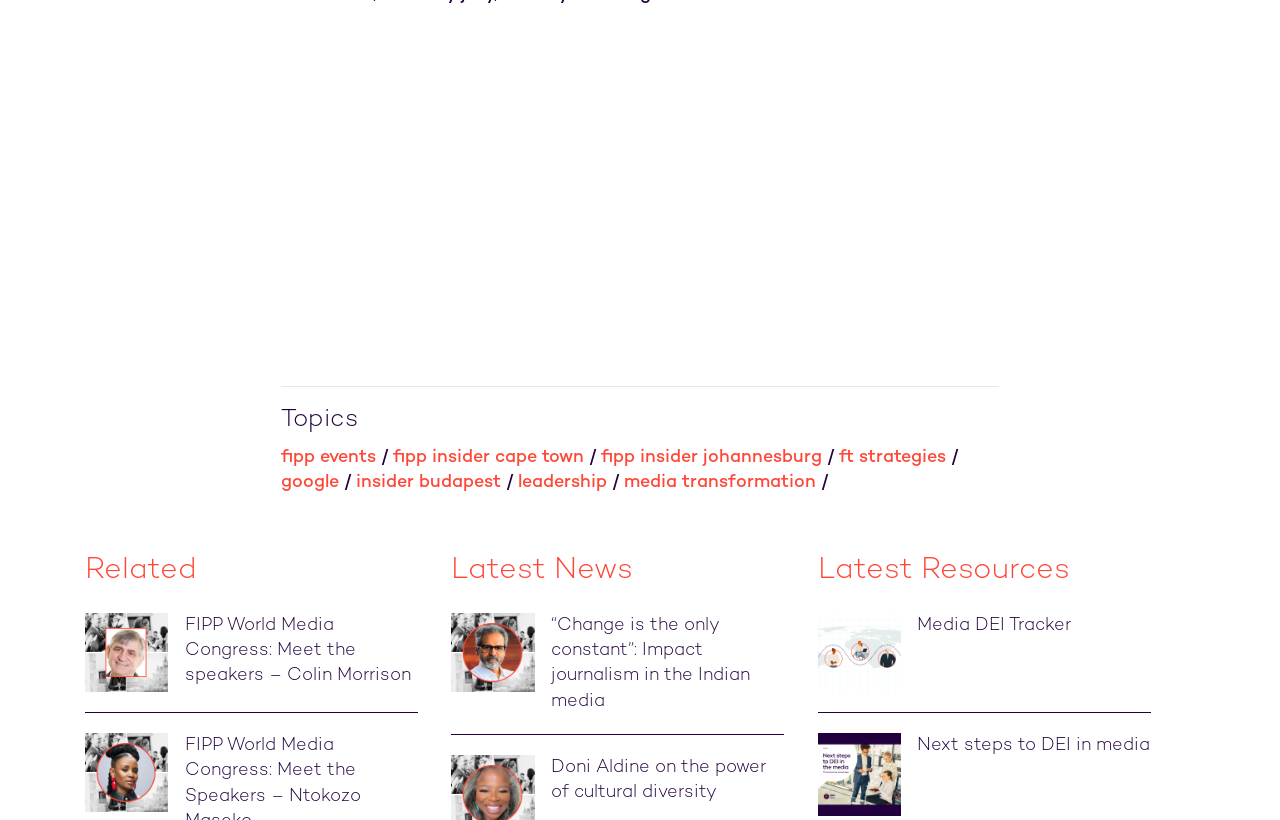How many images are there in the 'Latest Resources' section?
Answer the question with as much detail as possible.

In the 'Latest Resources' section, I can see two articles, each with an image. The first image is for 'Media DEI Tracker' and the second image is for 'Next steps to DEI in media'.